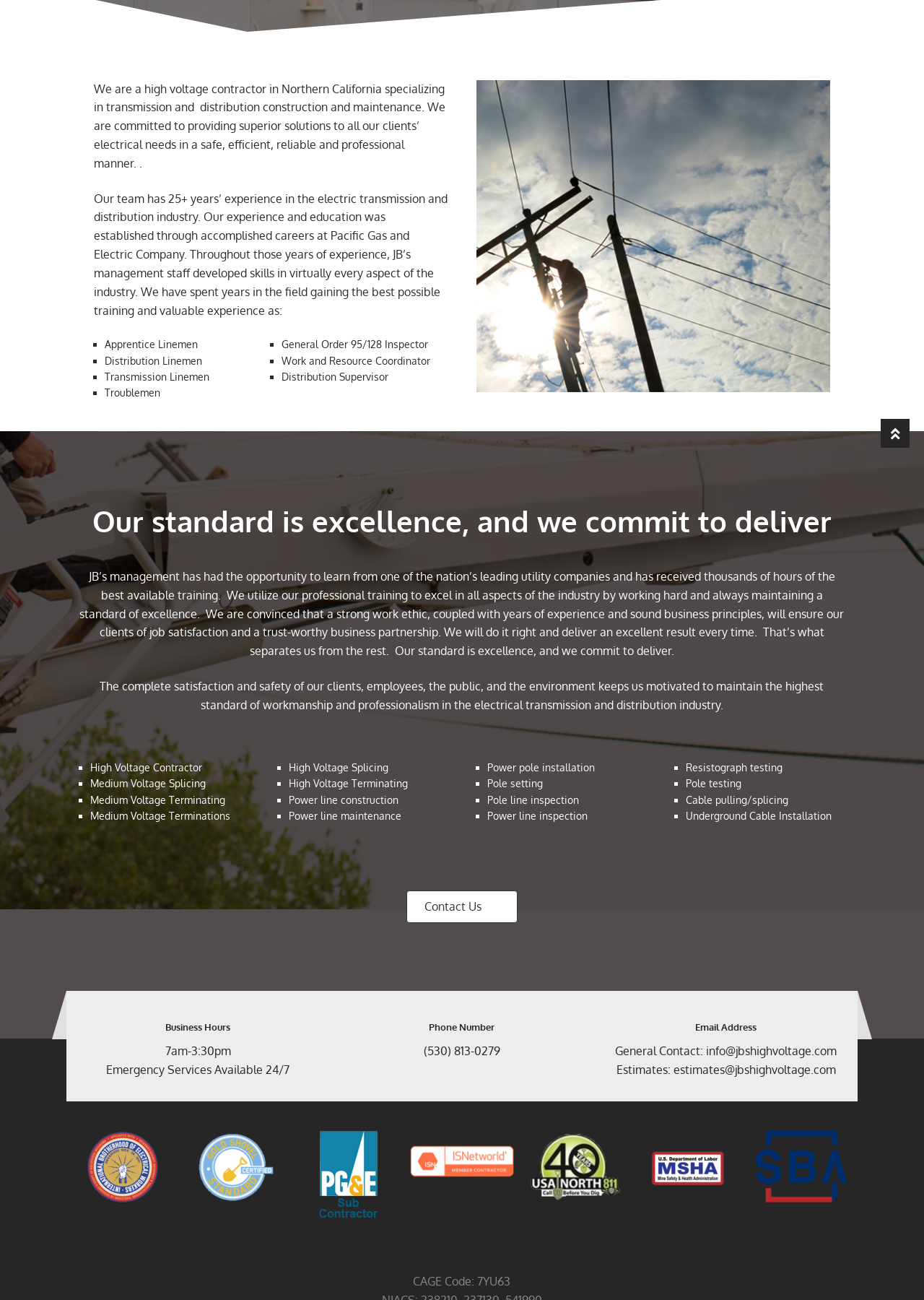Identify the bounding box coordinates for the UI element described as follows: Estimates: estimates@jbshighvoltage.com. Use the format (top-left x, top-left y, bottom-right x, bottom-right y) and ensure all values are floating point numbers between 0 and 1.

[0.667, 0.817, 0.904, 0.828]